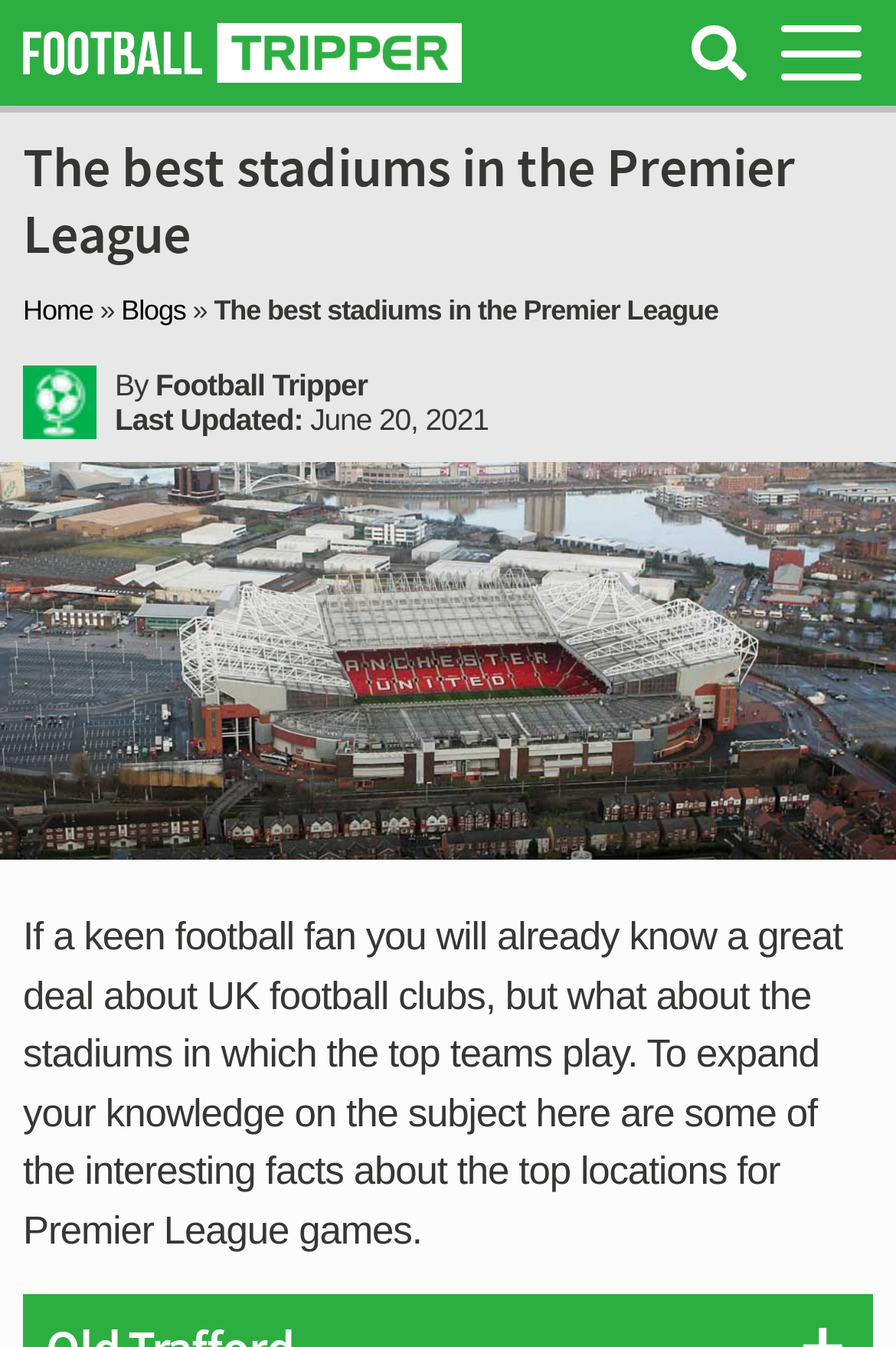What is the purpose of the search bar?
Look at the image and respond with a single word or a short phrase.

Search Stadiums